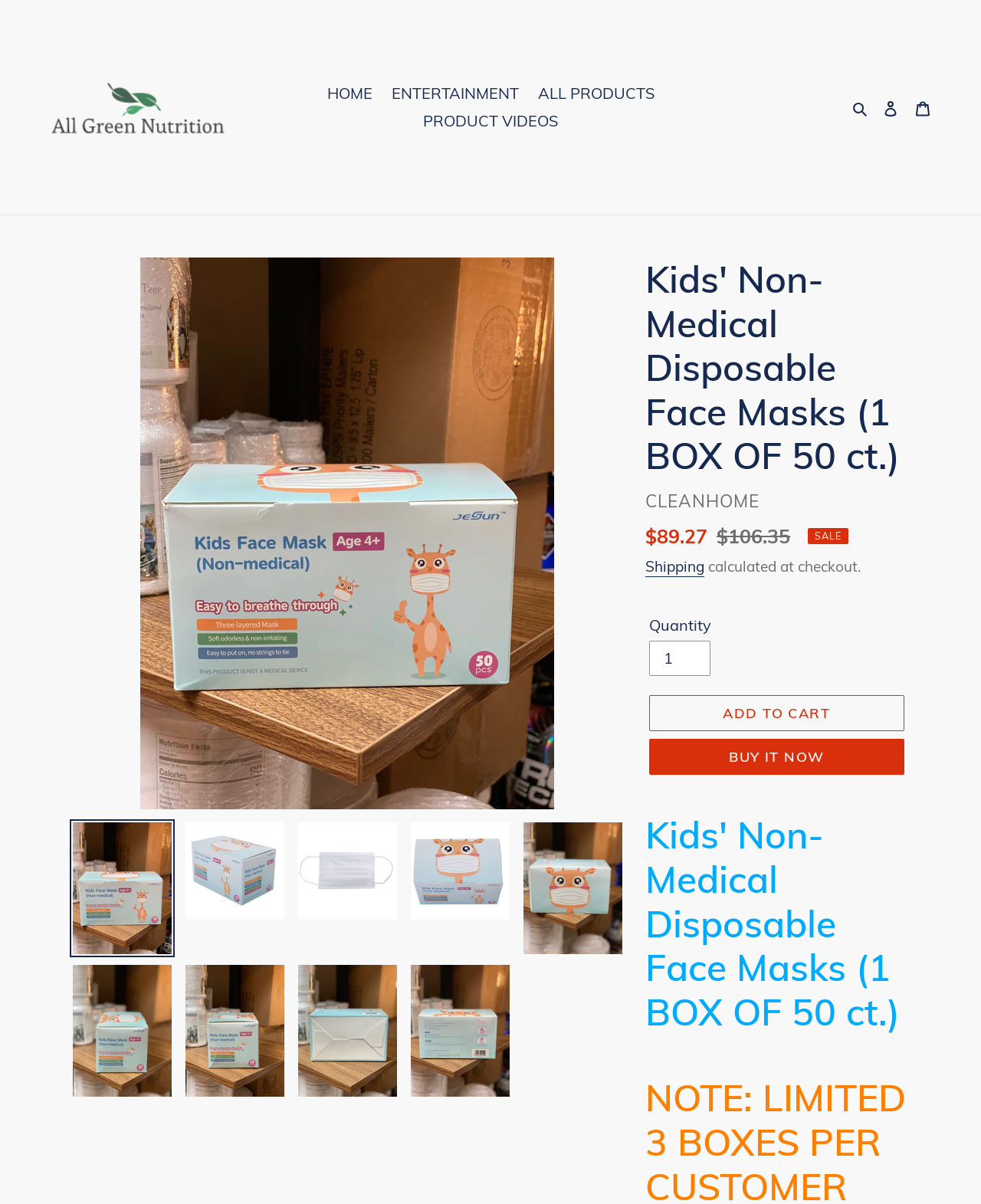Please find the bounding box coordinates for the clickable element needed to perform this instruction: "Add to cart".

[0.661, 0.577, 0.922, 0.607]